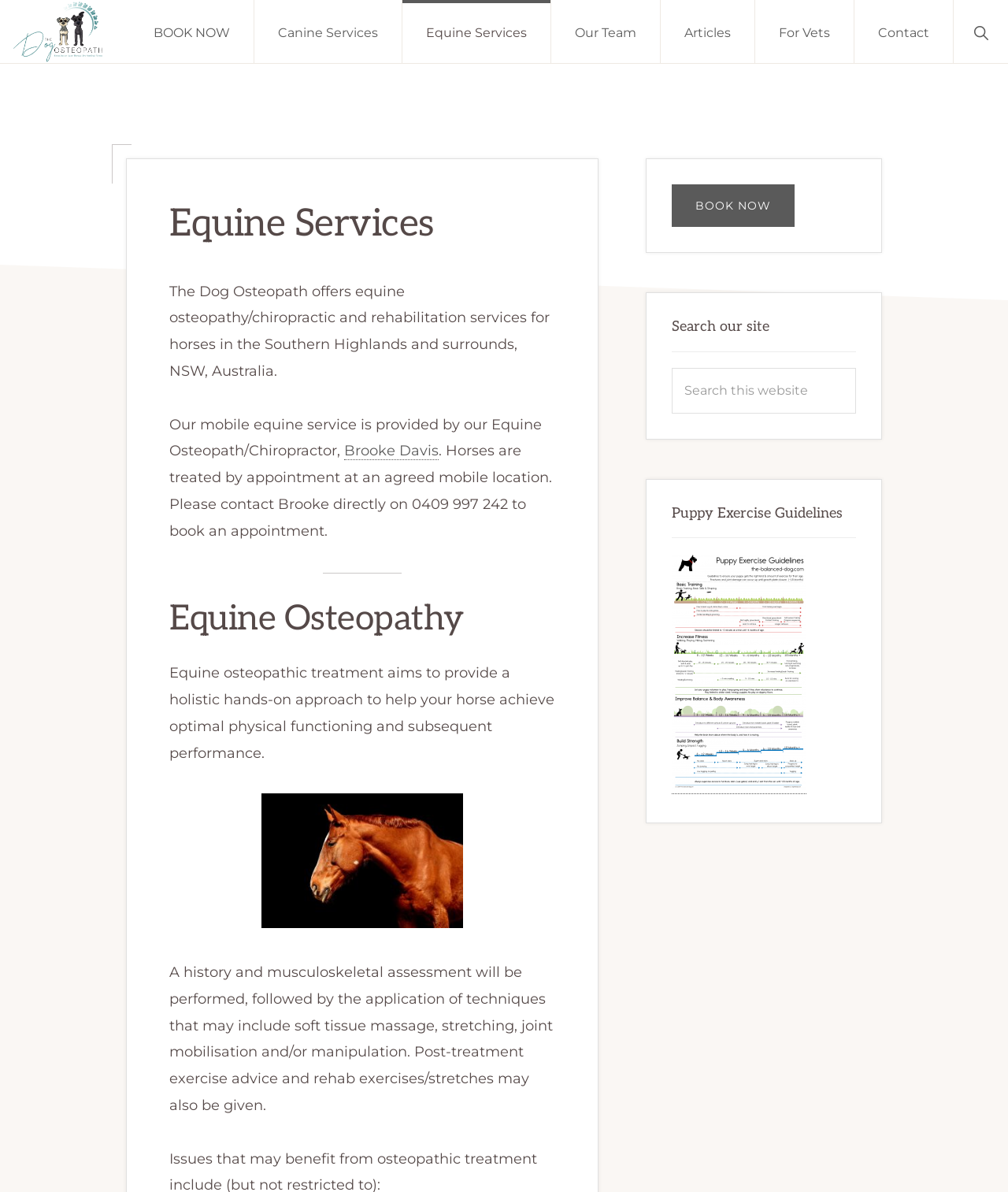Please specify the bounding box coordinates of the clickable region necessary for completing the following instruction: "Search for something on the website". The coordinates must consist of four float numbers between 0 and 1, i.e., [left, top, right, bottom].

[0.666, 0.308, 0.849, 0.347]